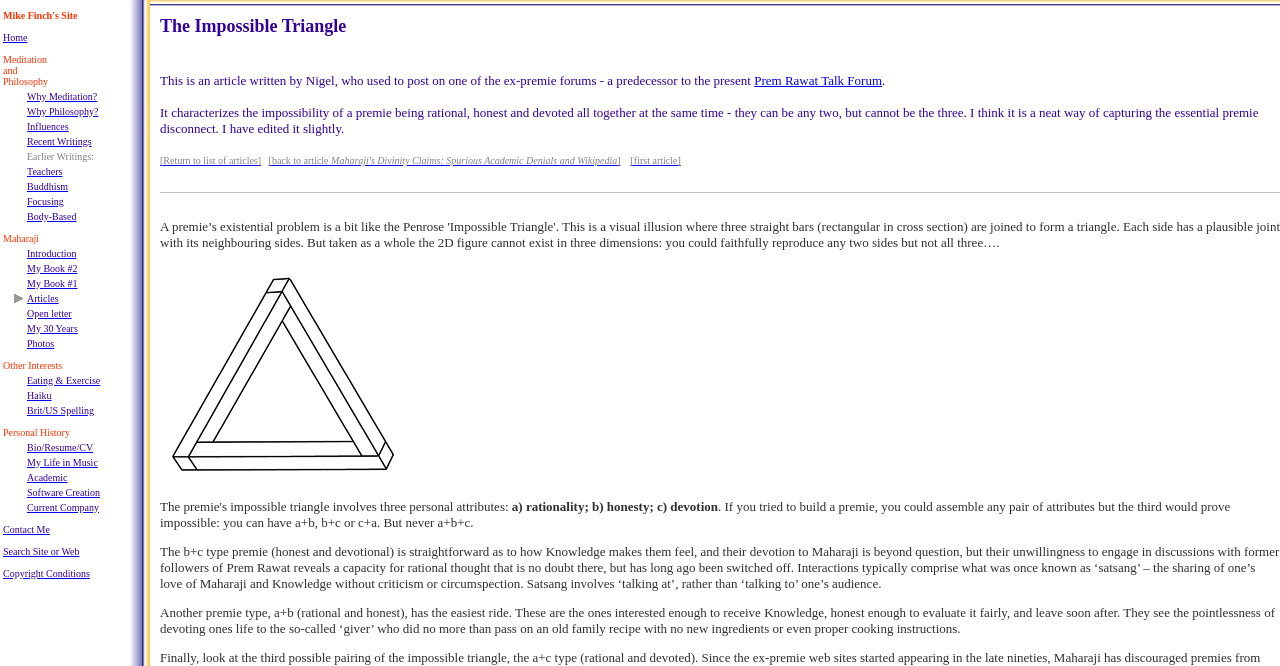Select the bounding box coordinates of the element I need to click to carry out the following instruction: "Click on Home".

[0.002, 0.041, 0.021, 0.066]